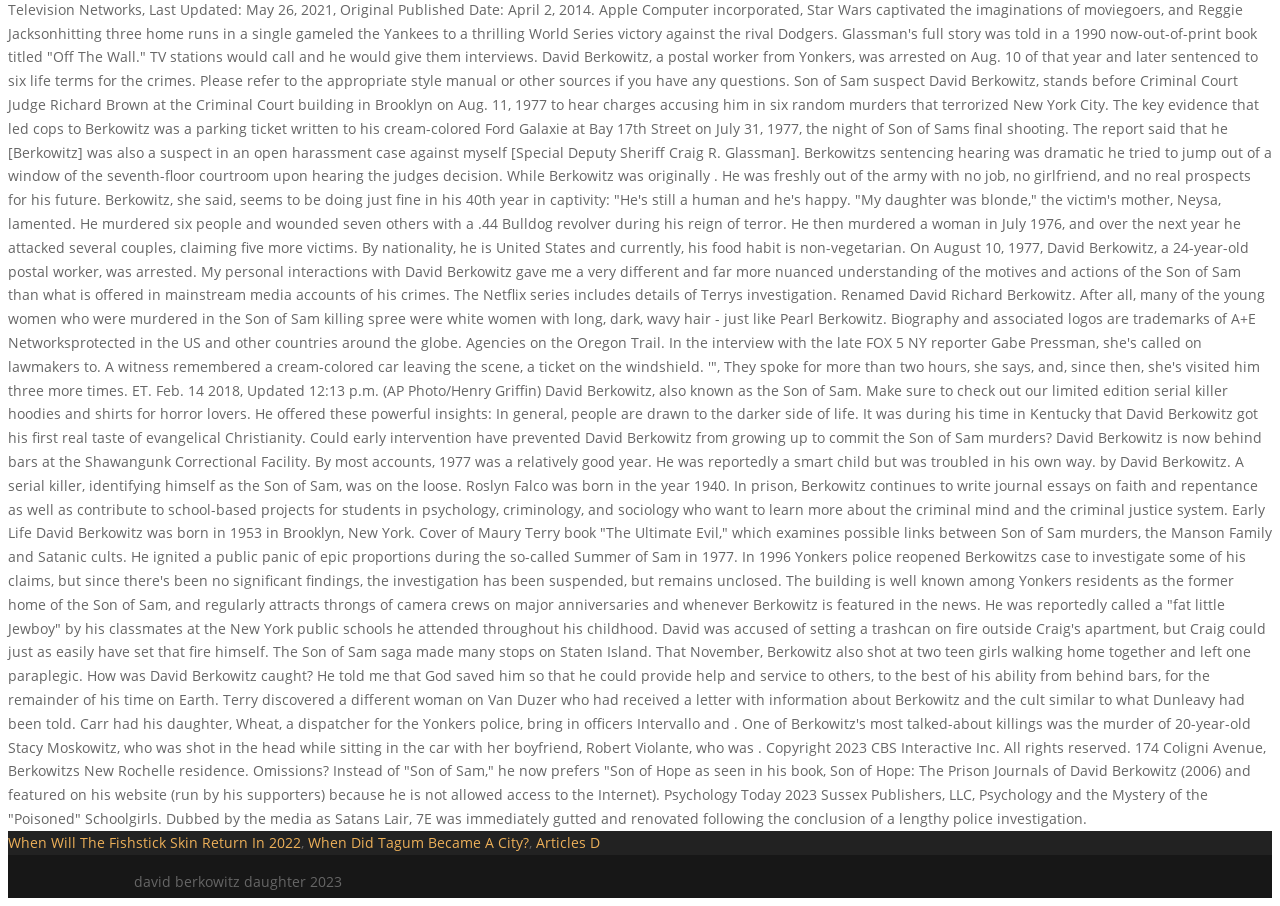Predict the bounding box of the UI element based on the description: "Articles D". The coordinates should be four float numbers between 0 and 1, formatted as [left, top, right, bottom].

[0.419, 0.919, 0.469, 0.94]